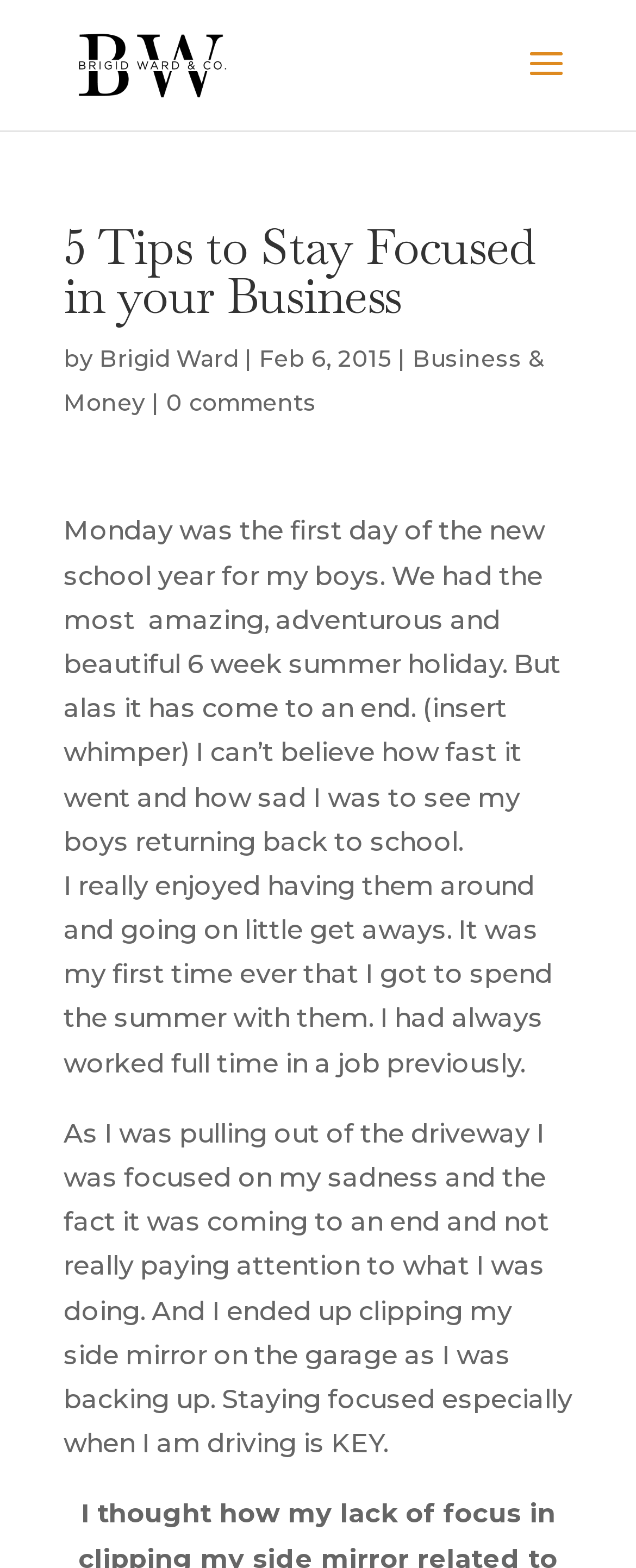Observe the image and answer the following question in detail: What is the author's name?

The author's name is mentioned in the link element with the text 'Brigid Ward' and also in the static text element with the text 'by Brigid Ward'.